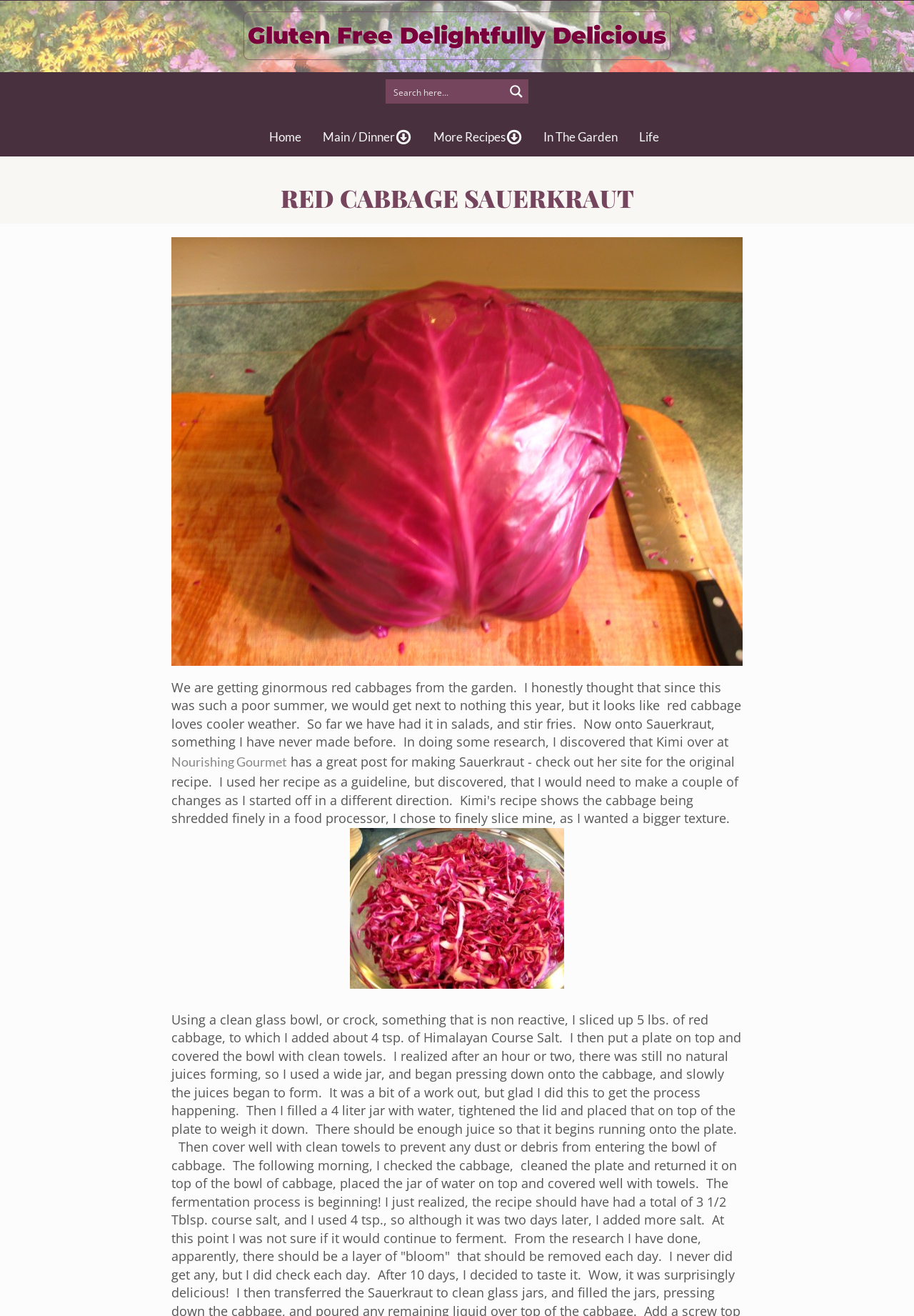Please locate the UI element described by "More Recipes" and provide its bounding box coordinates.

[0.462, 0.096, 0.583, 0.112]